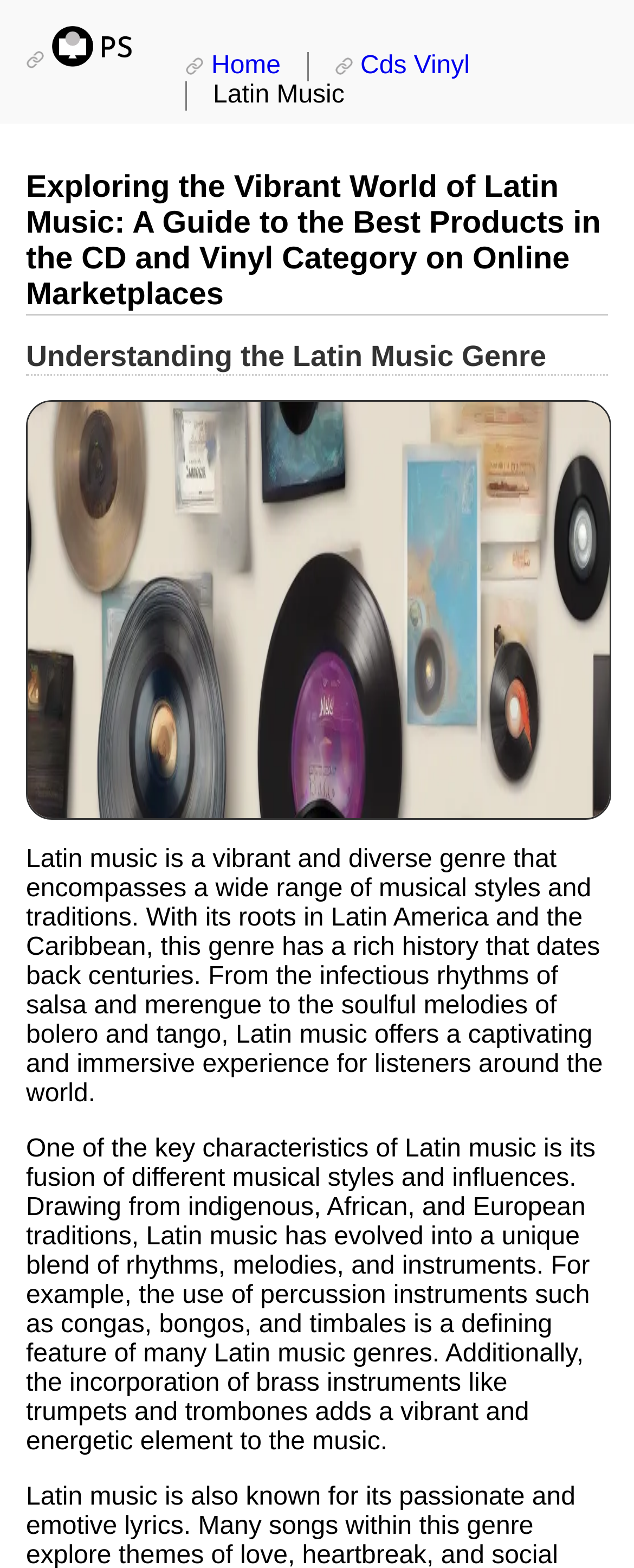Please determine the bounding box coordinates, formatted as (top-left x, top-left y, bottom-right x, bottom-right y), with all values as floating point numbers between 0 and 1. Identify the bounding box of the region described as: Home

[0.292, 0.033, 0.484, 0.052]